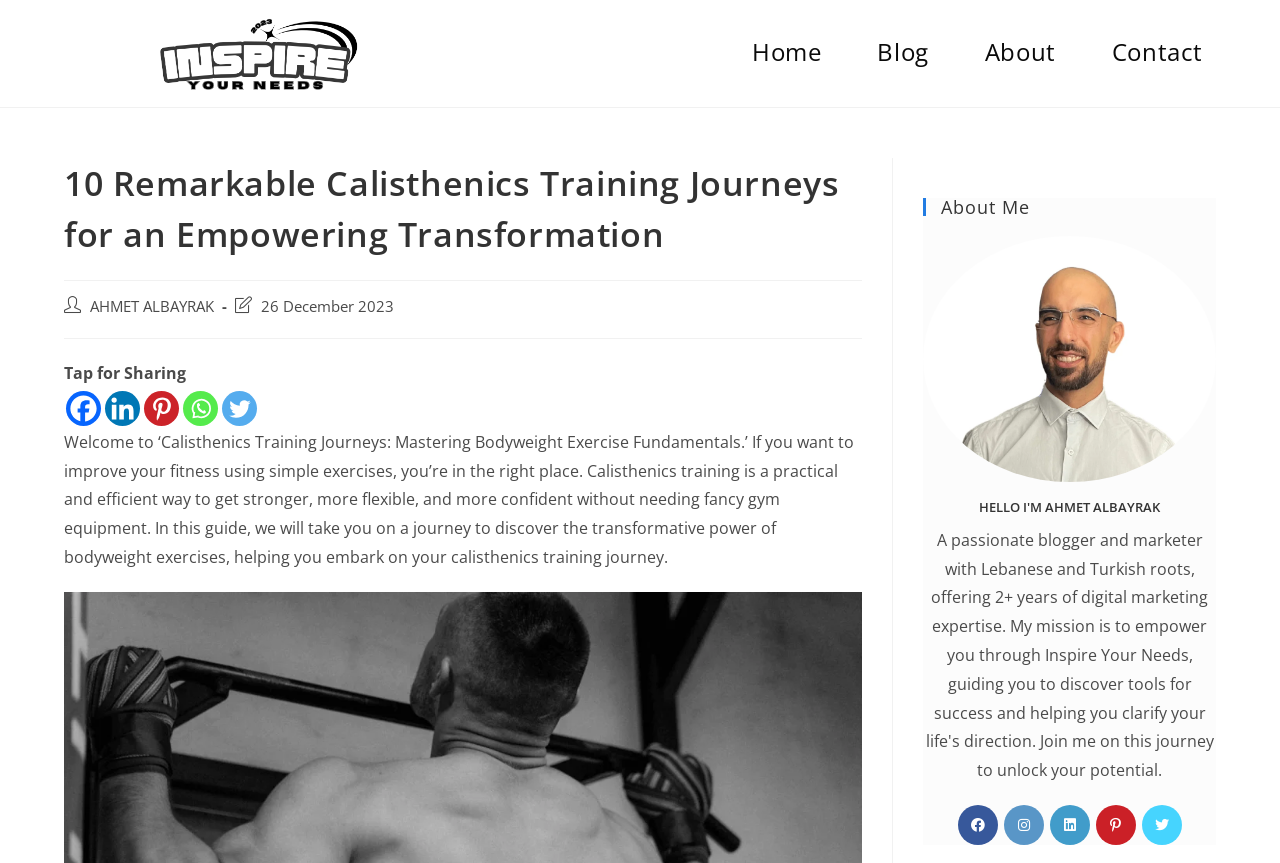What is the topic of the section with the heading 'About Me'?
Please describe in detail the information shown in the image to answer the question.

The 'About Me' section appears to be an introduction to the author, AHMET ALBAYRAK, with a heading, image, and links to his social media profiles.